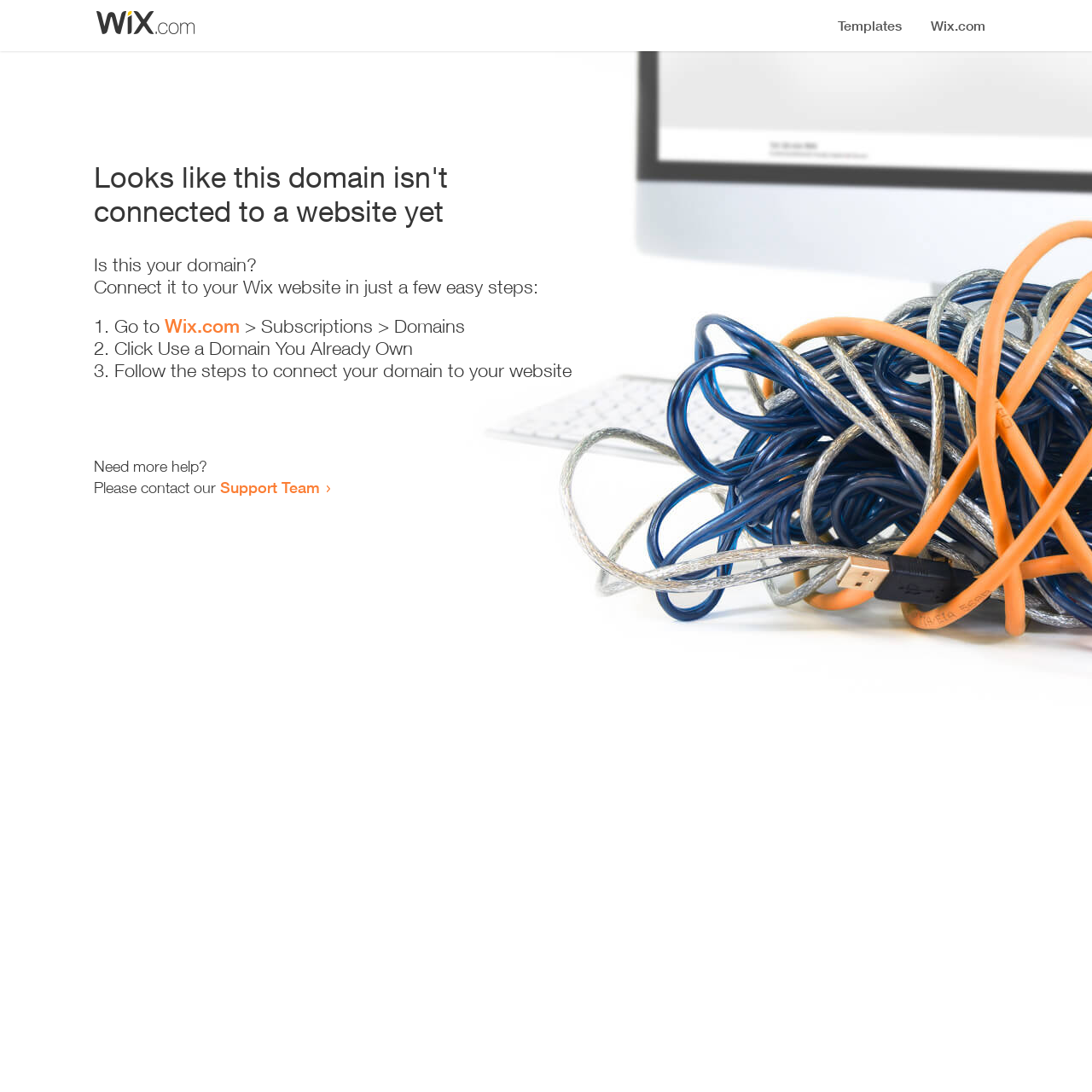Identify and provide the bounding box coordinates of the UI element described: "Support Team". The coordinates should be formatted as [left, top, right, bottom], with each number being a float between 0 and 1.

[0.202, 0.438, 0.293, 0.455]